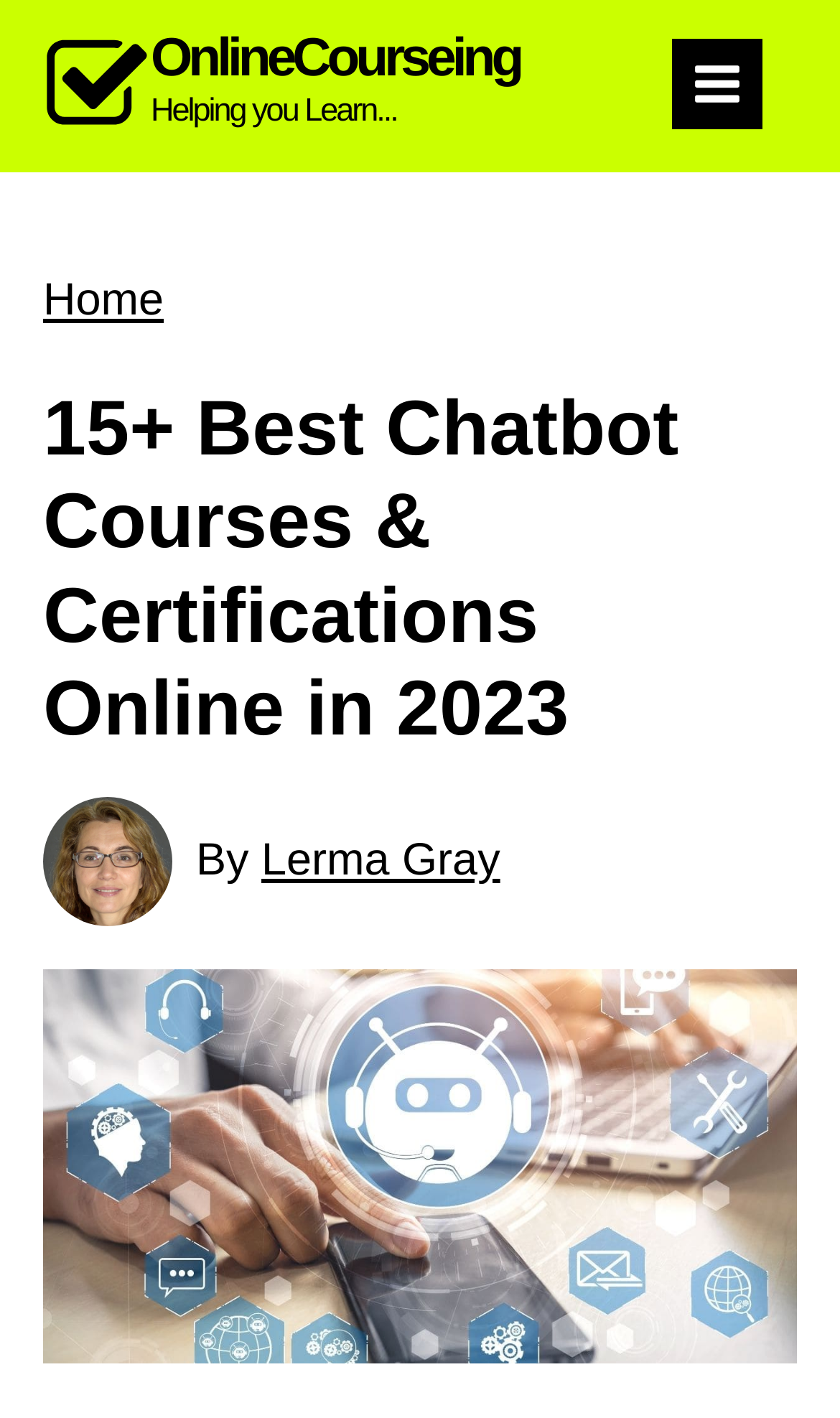Give a one-word or short phrase answer to the question: 
What is the icon next to the navigation section?

bars